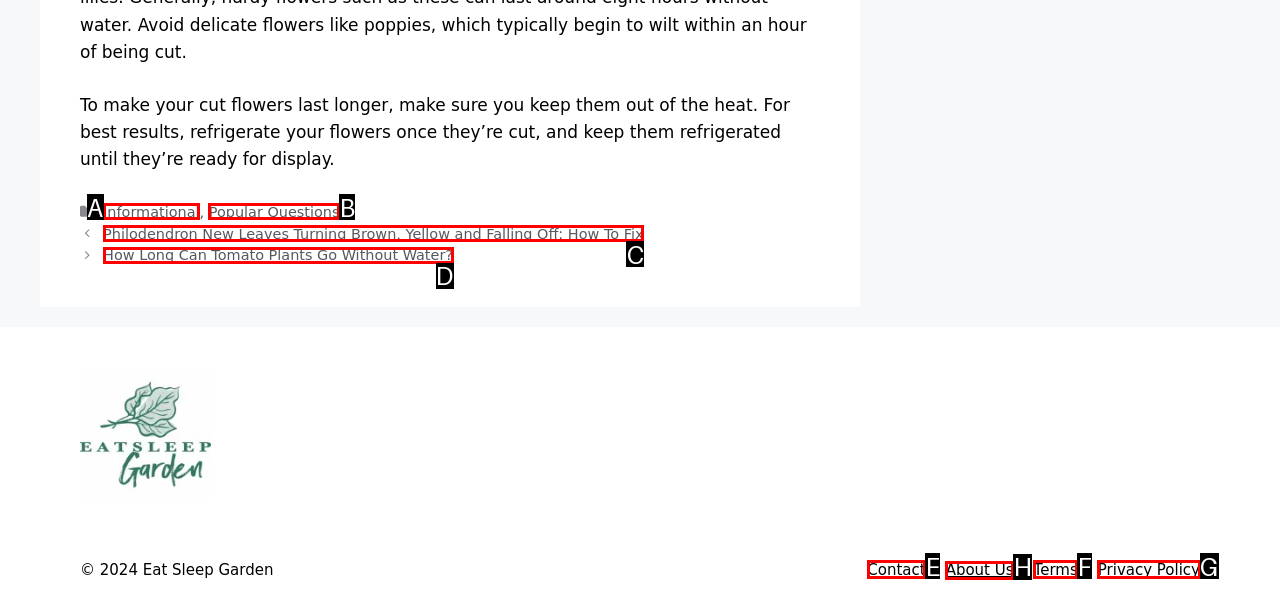Tell me which one HTML element I should click to complete the following instruction: go to the about us page
Answer with the option's letter from the given choices directly.

H